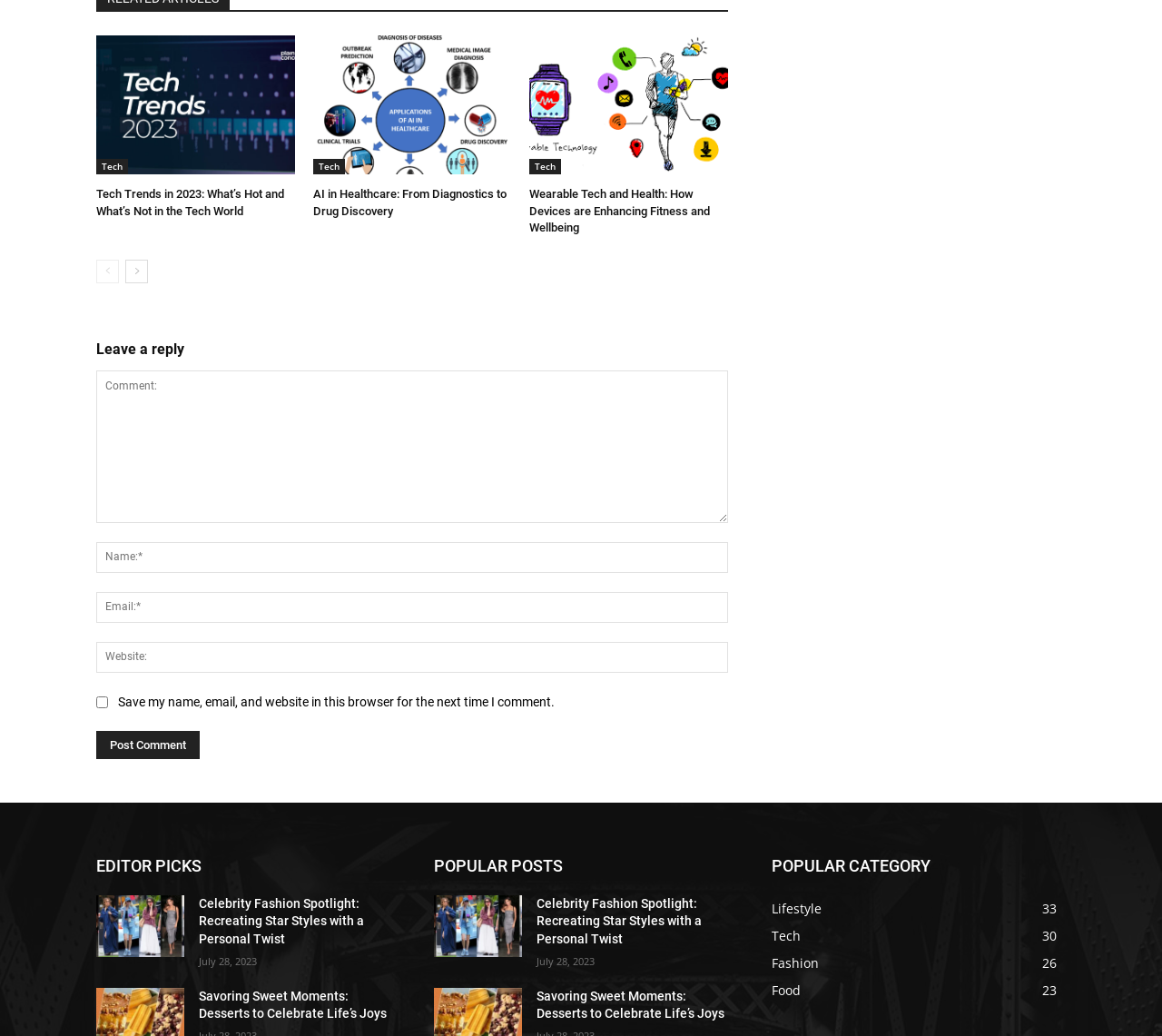Answer this question using a single word or a brief phrase:
How many articles are under 'EDITOR PICKS'?

2